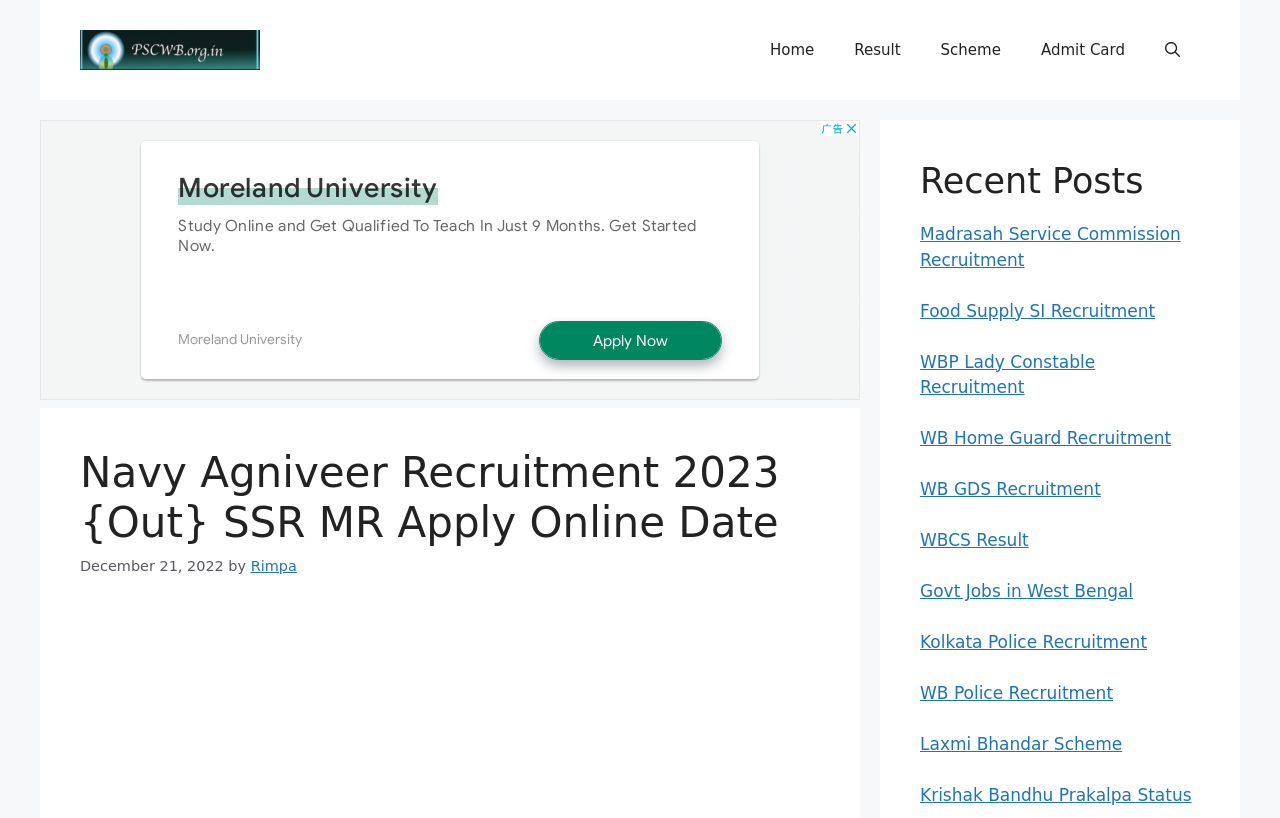Identify the bounding box coordinates for the element you need to click to achieve the following task: "Read the Madrasah Service Commission Recruitment post". The coordinates must be four float values ranging from 0 to 1, formatted as [left, top, right, bottom].

[0.719, 0.274, 0.922, 0.329]